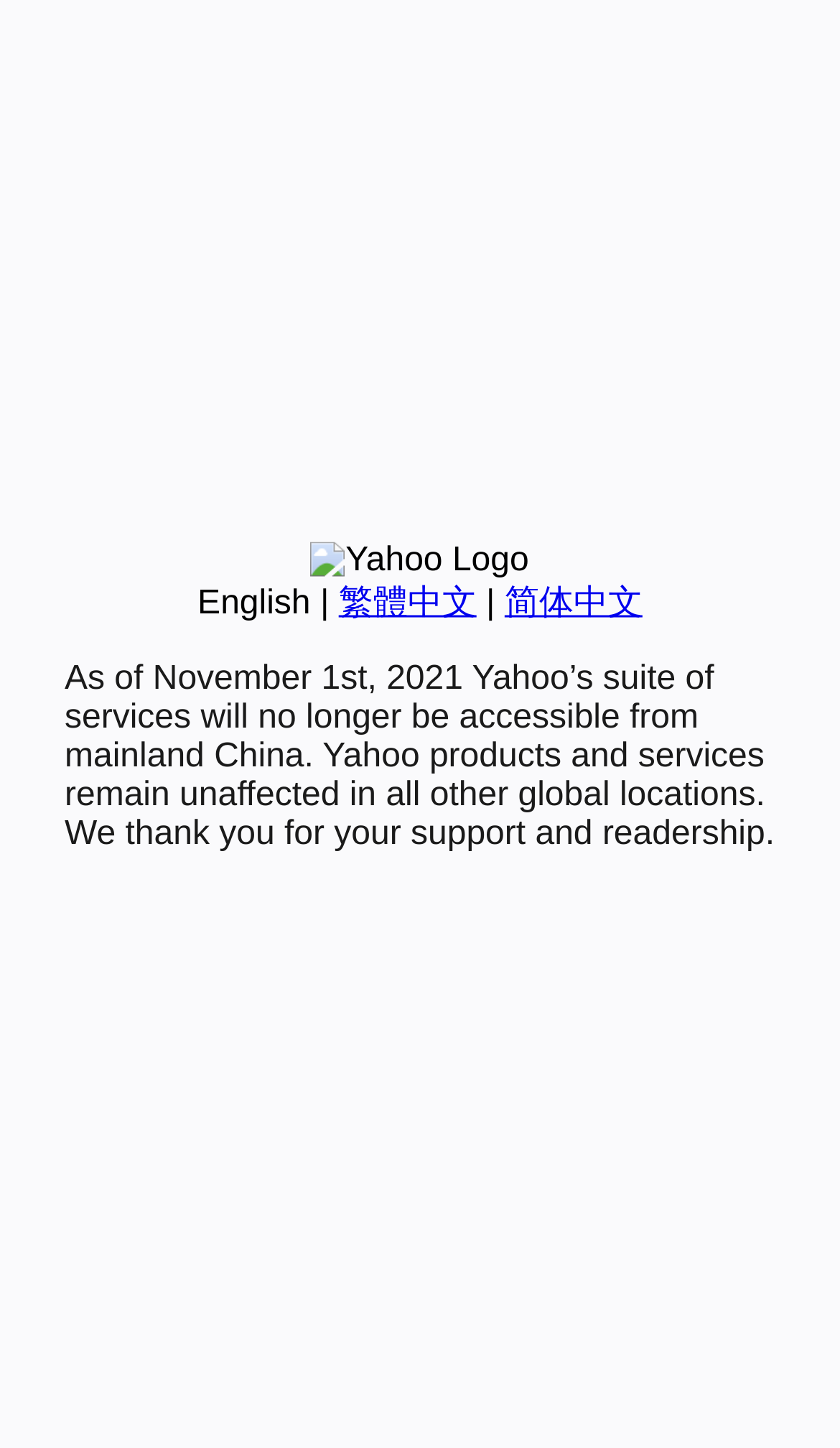Please find the bounding box coordinates (top-left x, top-left y, bottom-right x, bottom-right y) in the screenshot for the UI element described as follows: 简体中文

[0.601, 0.404, 0.765, 0.429]